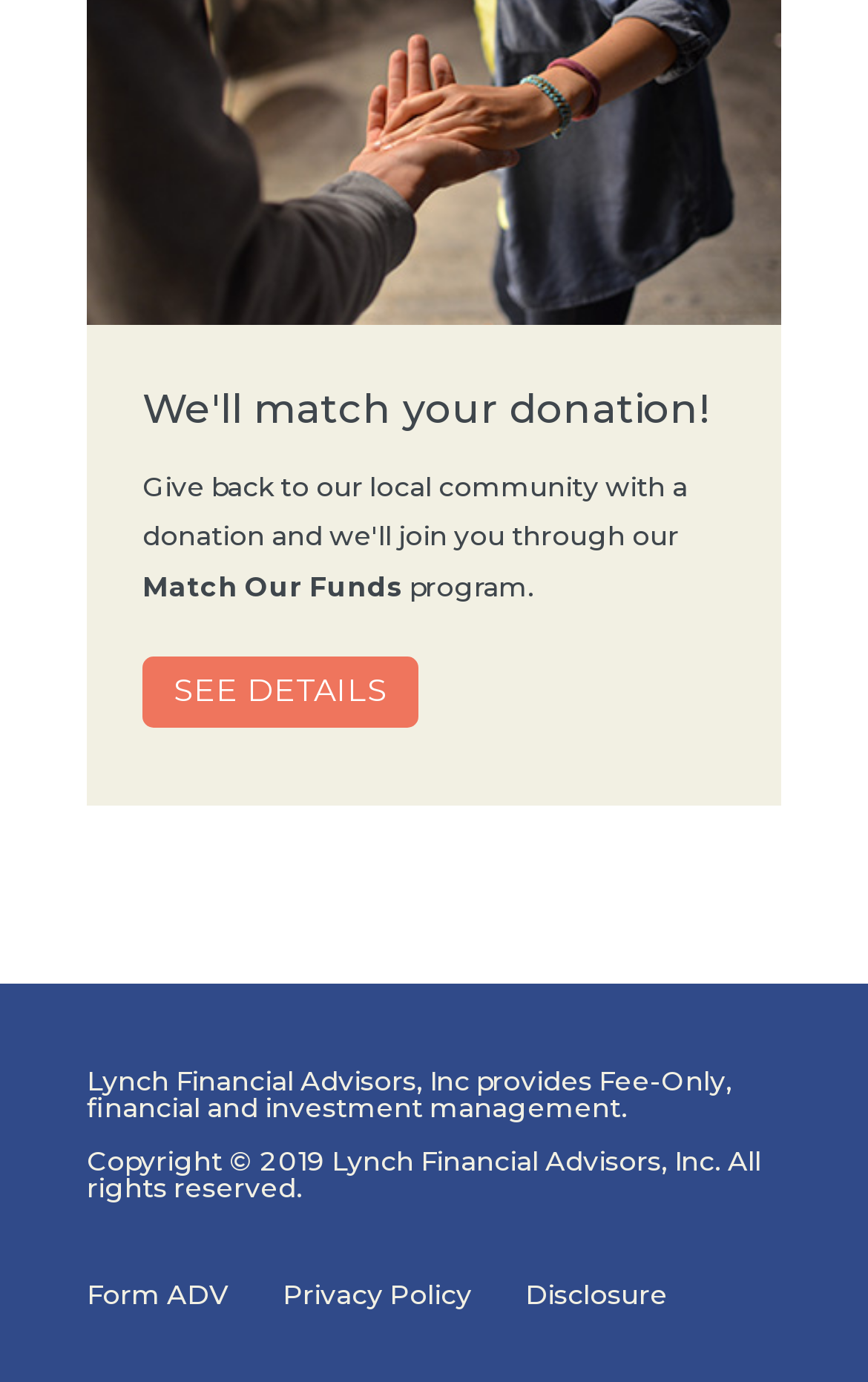Give a succinct answer to this question in a single word or phrase: 
What is the program mentioned?

Match Our Funds